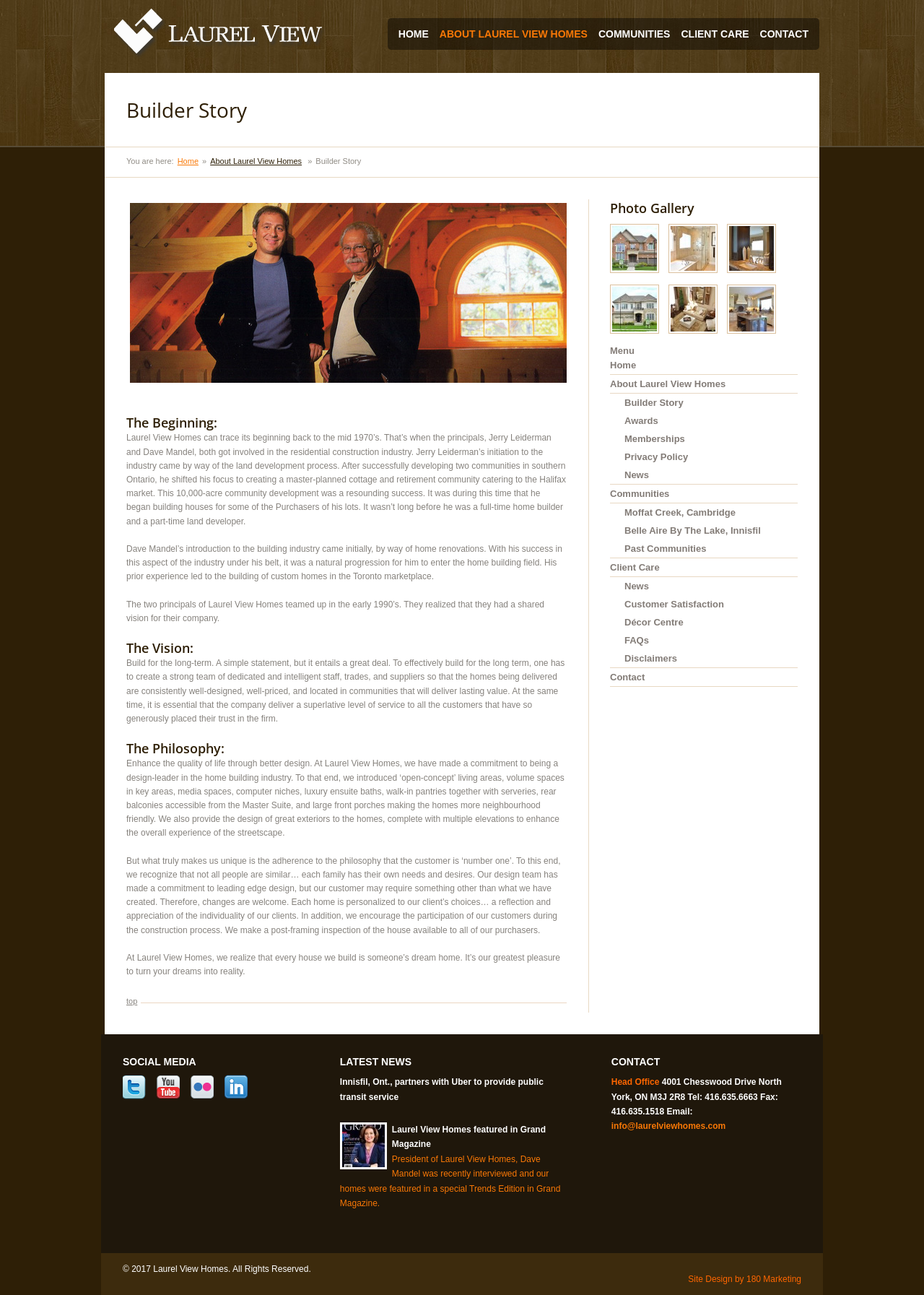Specify the bounding box coordinates of the area that needs to be clicked to achieve the following instruction: "Click on the 'HOME' link".

[0.431, 0.014, 0.464, 0.038]